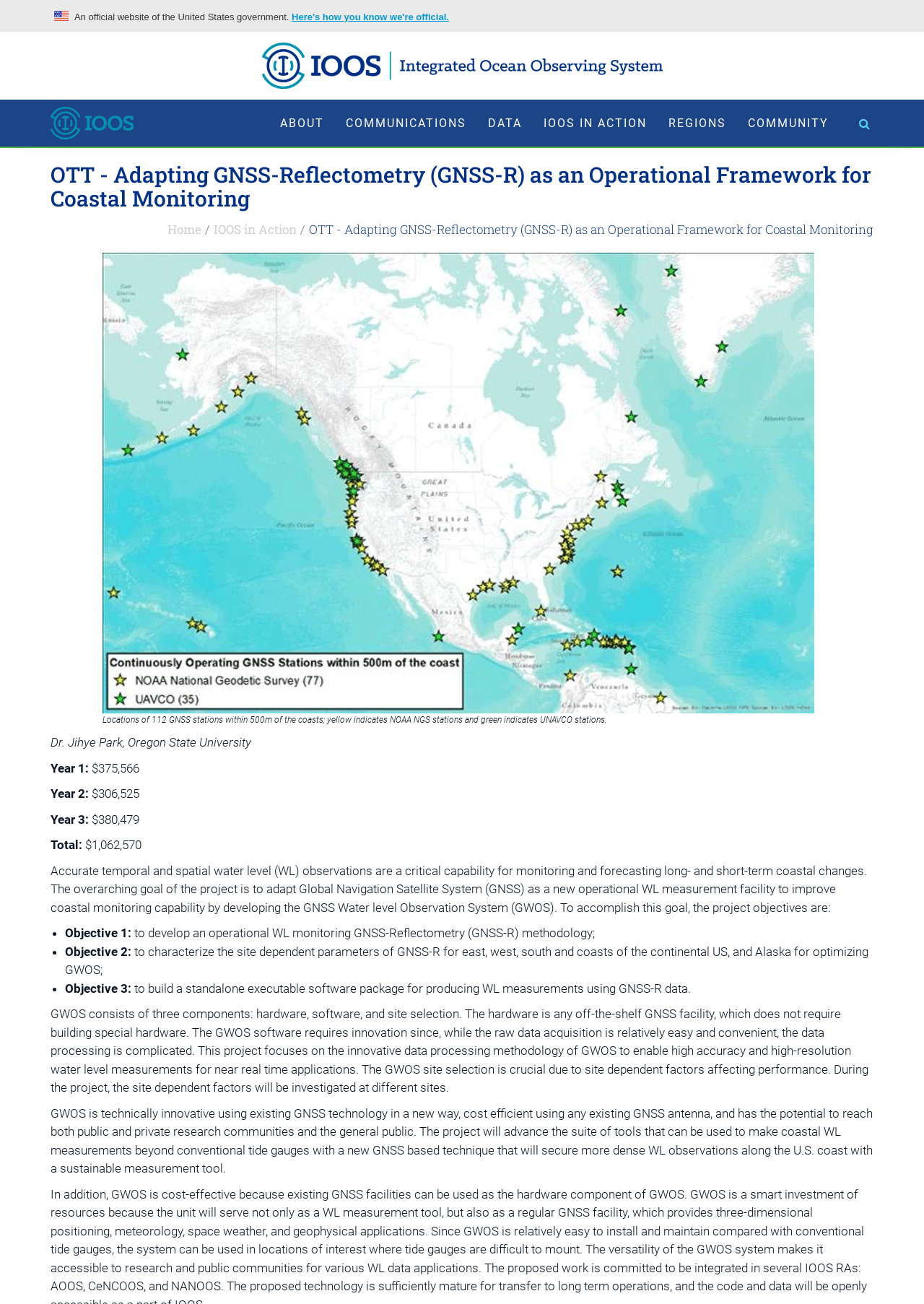Find the bounding box coordinates of the element's region that should be clicked in order to follow the given instruction: "Go to the 'Home' page". The coordinates should consist of four float numbers between 0 and 1, i.e., [left, top, right, bottom].

[0.181, 0.169, 0.218, 0.182]